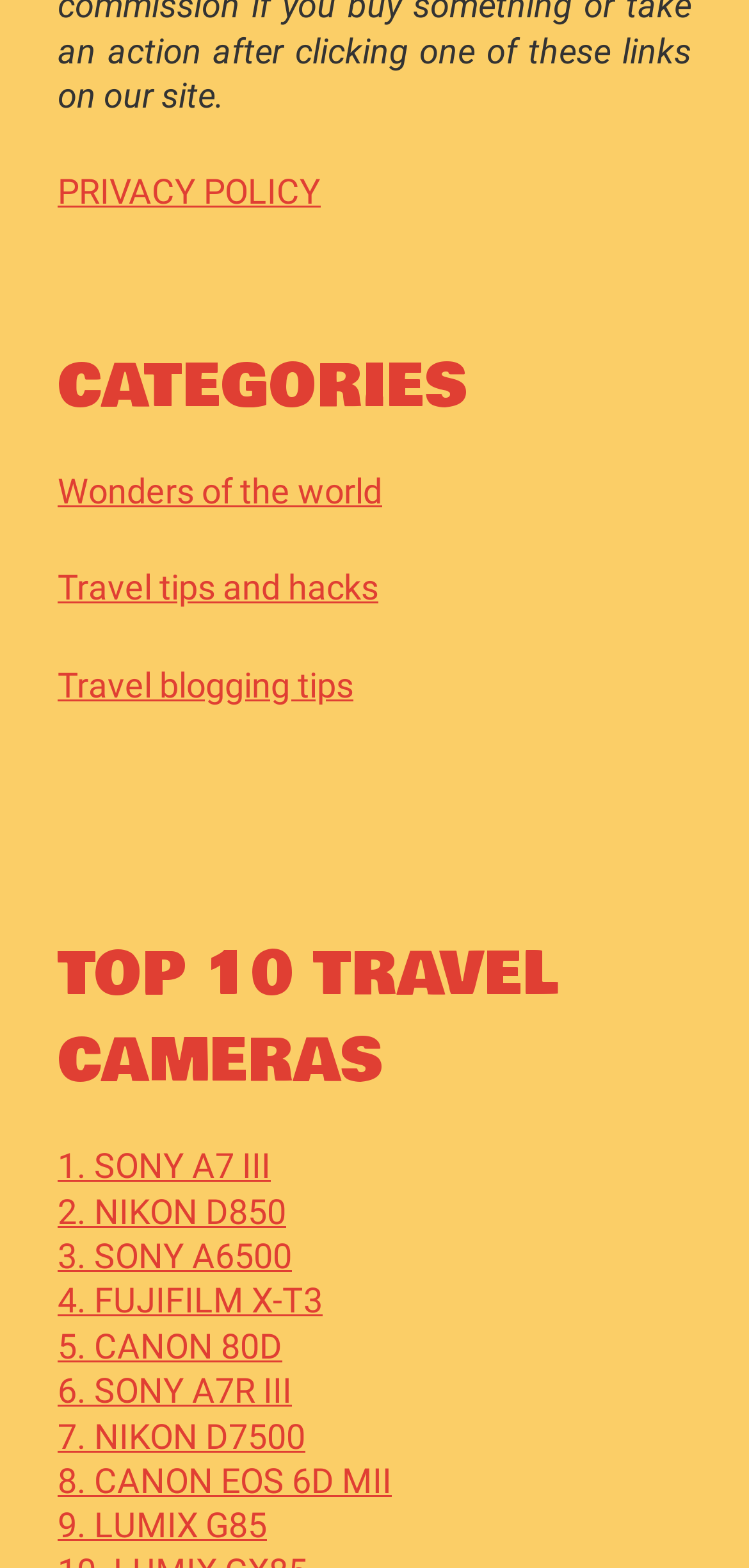Is there a privacy policy link on the webpage?
Examine the image and provide an in-depth answer to the question.

I found a link labeled 'PRIVACY POLICY' at the top of the webpage, indicating that the website has a privacy policy in place.